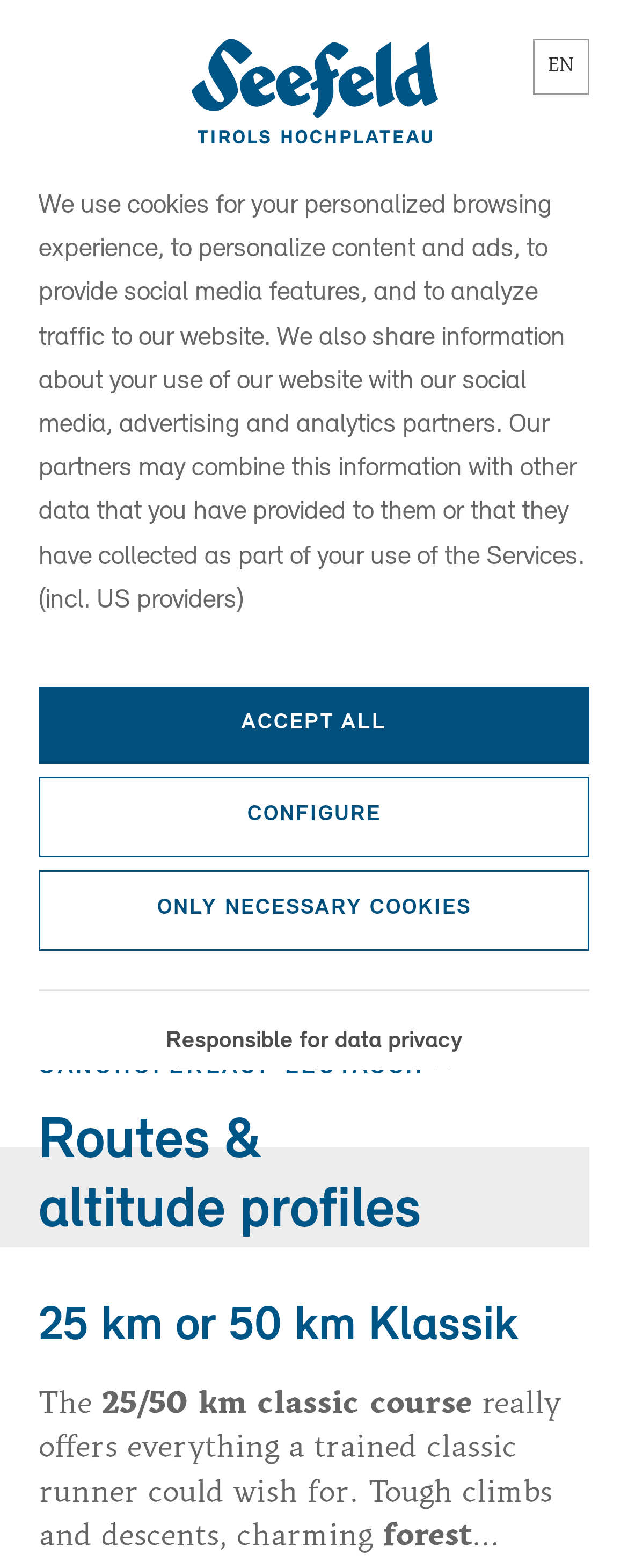Provide a short answer to the following question with just one word or phrase: What is the language currently selected on this webpage?

EN